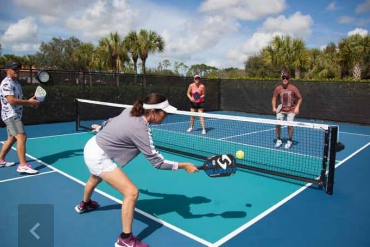Explain the contents of the image with as much detail as possible.

The image captures an engaging moment on a brightly colored pickleball court, where four players are actively participating in a game. In the foreground, a woman in a gray long-sleeve top, white shorts, and a visor is skillfully preparing to hit a yellow pickleball with her paddle as it approaches the net. The expression on her face shows focus and determination. Behind her, two players are positioned near the net: one in a purple shirt and another in a casual t-shirt, both watching the action closely. To the left, a man in a patterned shirt and a baseball cap is poised to return the ball. The court is surrounded by tall palm trees, contributing to a vibrant and lively outdoor atmosphere, reflective of a sunny day perfect for pickleball.